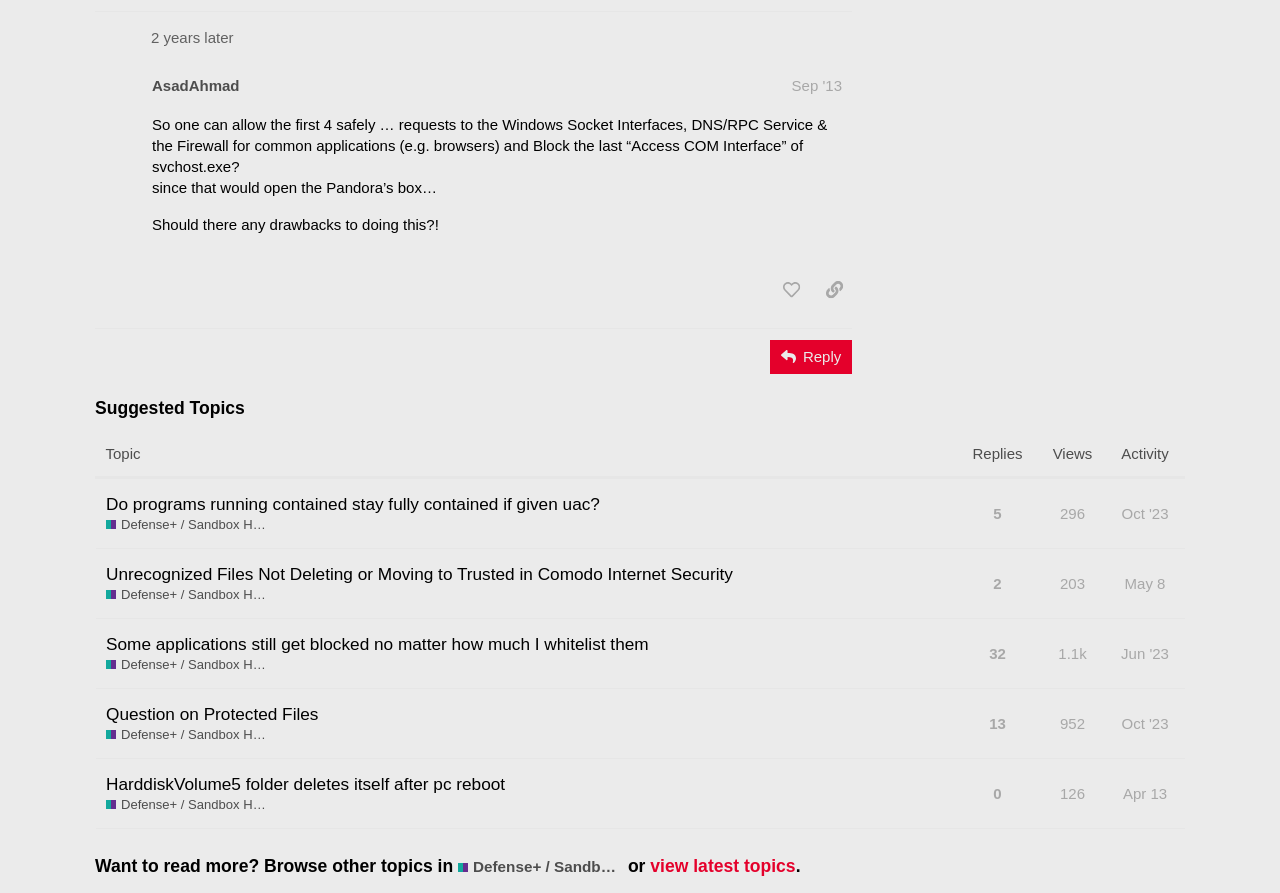Please specify the bounding box coordinates in the format (top-left x, top-left y, bottom-right x, bottom-right y), with all values as floating point numbers between 0 and 1. Identify the bounding box of the UI element described by: title="like this post"

[0.604, 0.306, 0.633, 0.344]